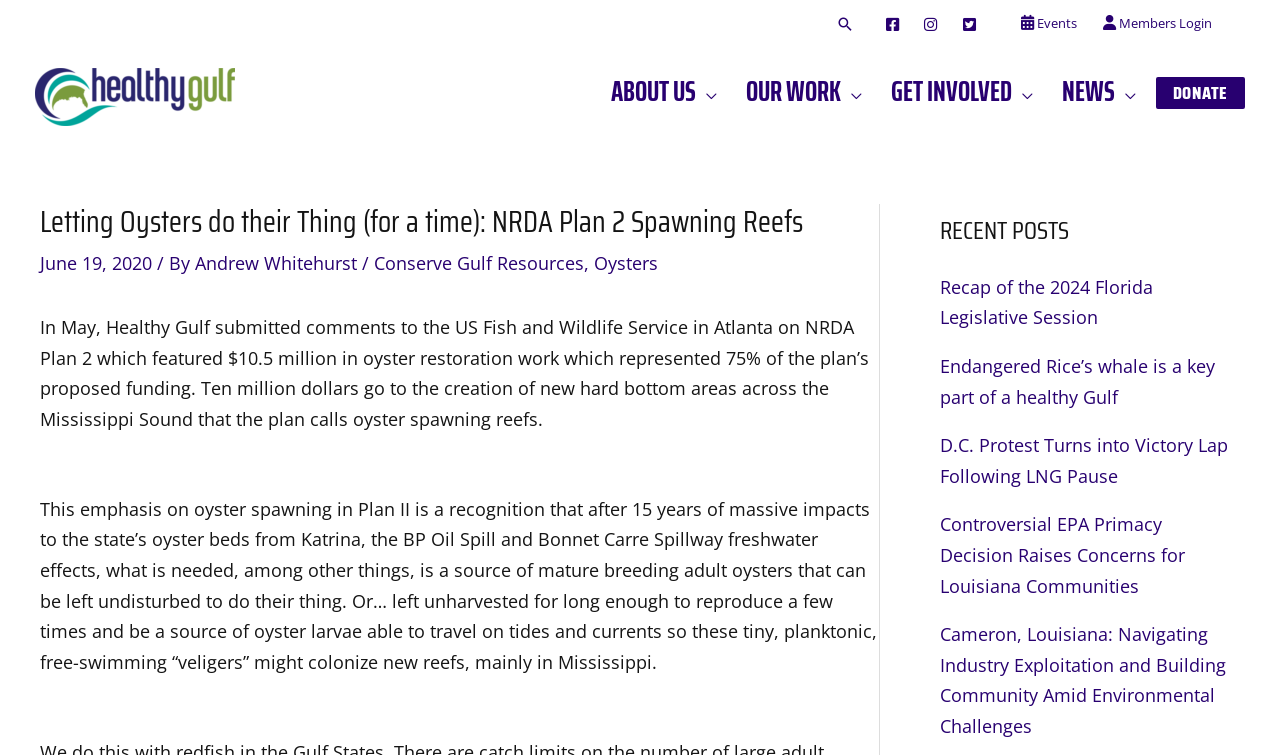Please determine the bounding box coordinates of the element's region to click for the following instruction: "Search for something".

[0.653, 0.017, 0.667, 0.049]